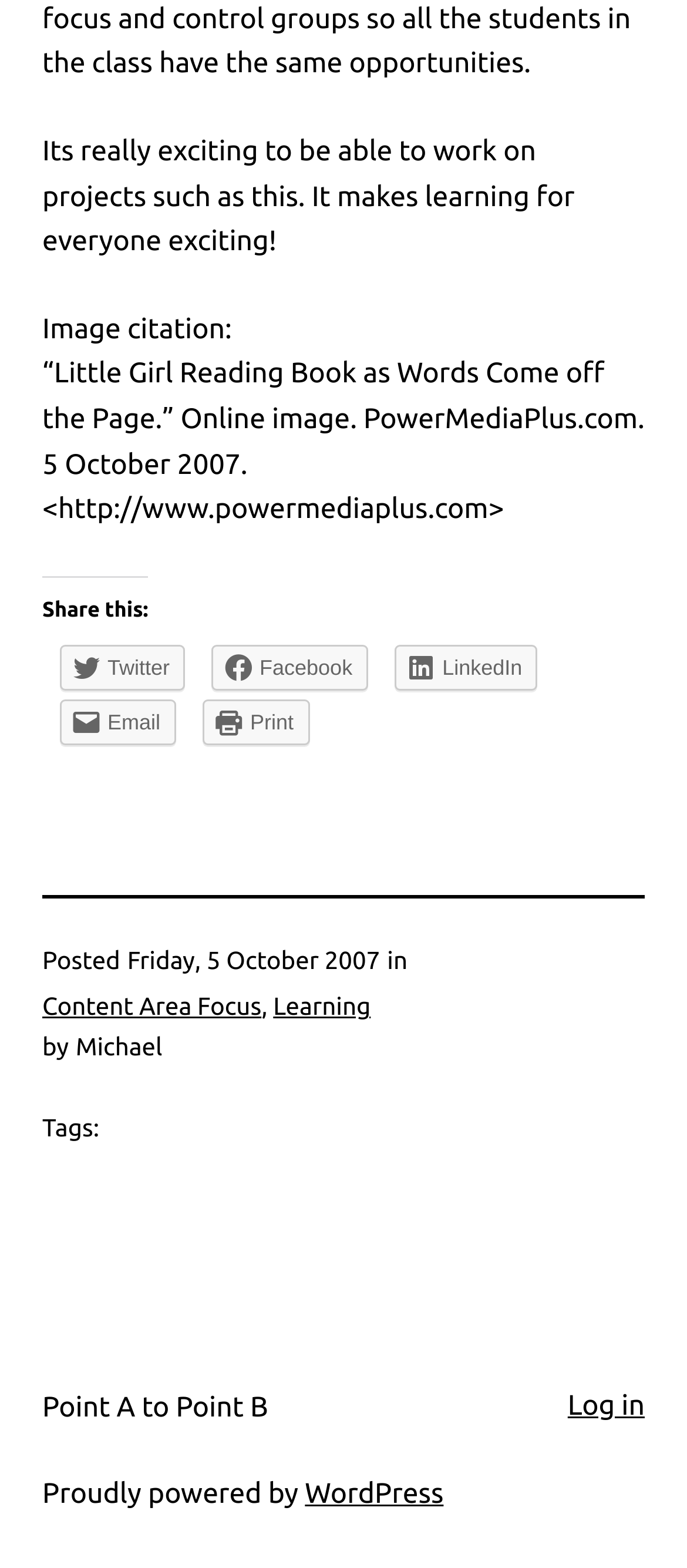Find the bounding box coordinates for the element described here: "Content Area Focus".

[0.062, 0.633, 0.381, 0.651]